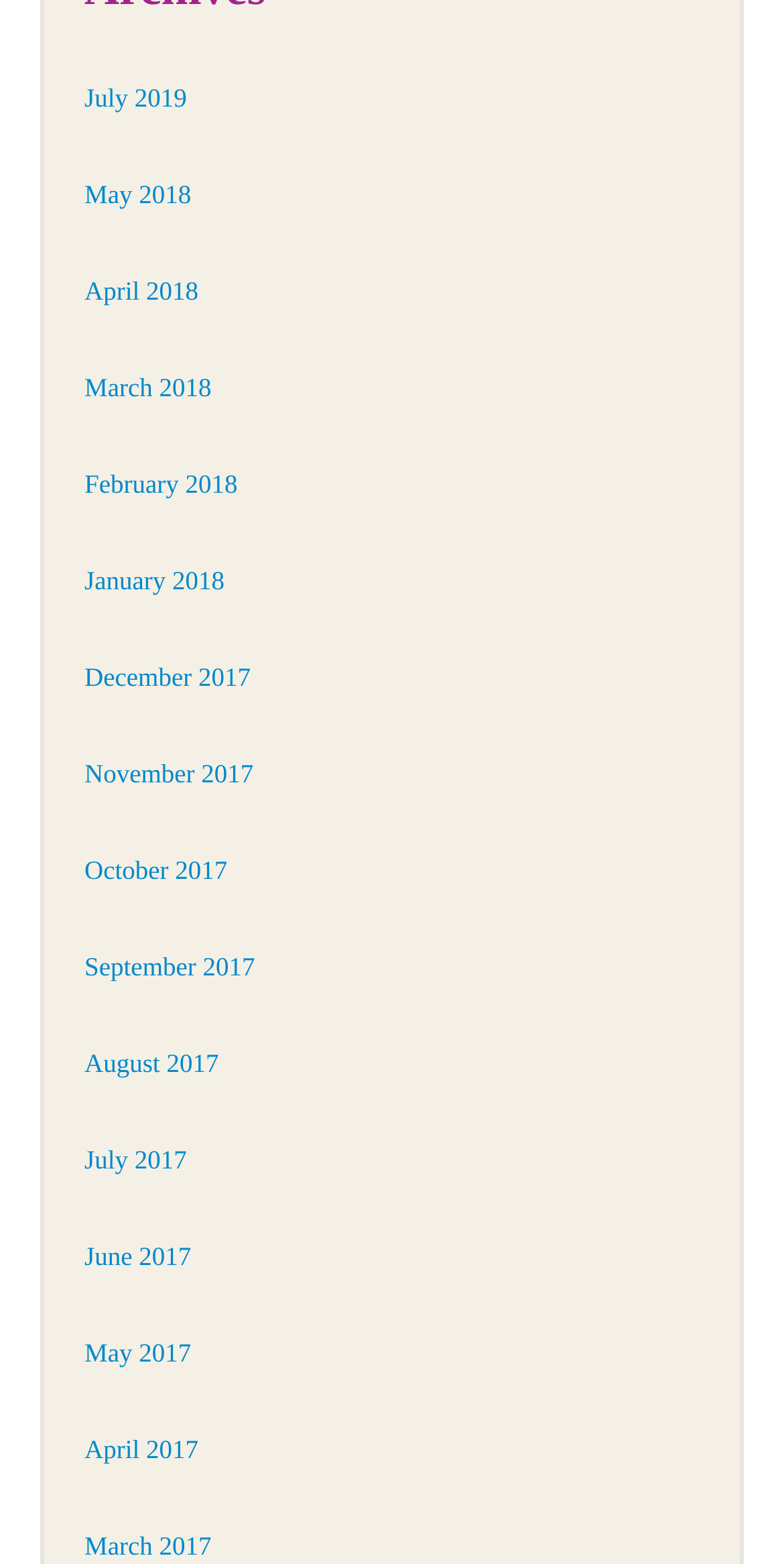Are the months listed in chronological order?
Answer with a single word or phrase, using the screenshot for reference.

Yes